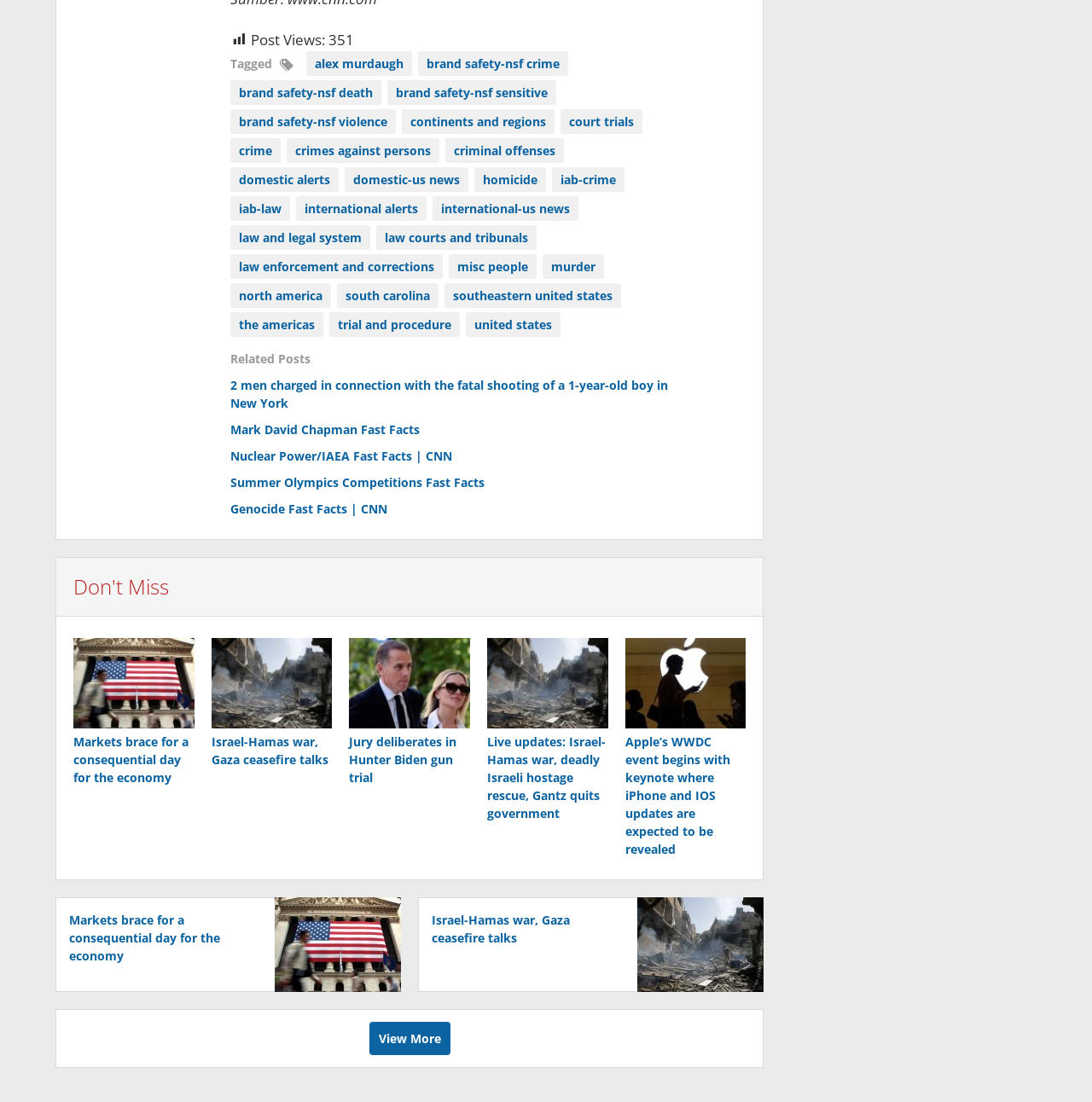Determine the bounding box coordinates of the element that should be clicked to execute the following command: "Read the article about 'Markets brace for a consequential day for the economy'".

[0.067, 0.579, 0.178, 0.661]